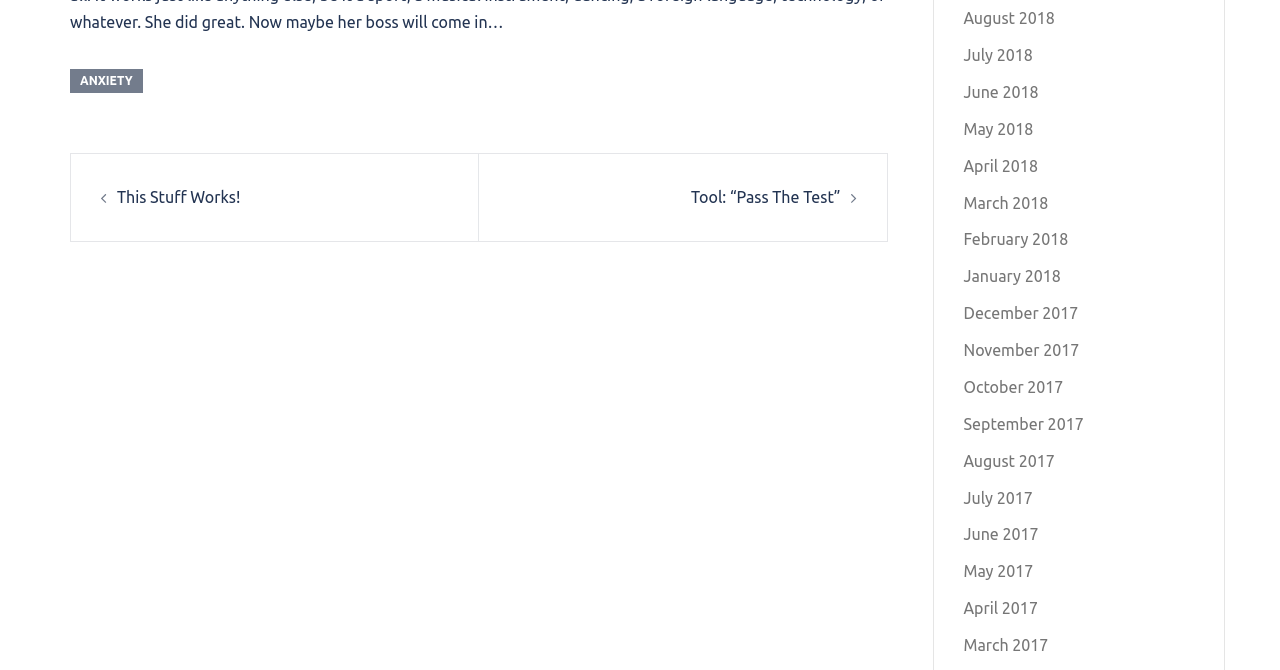Look at the image and give a detailed response to the following question: How many months are listed in the archive?

I counted the number of links in the archive section and found 15 months listed, from March 2017 to August 2018.